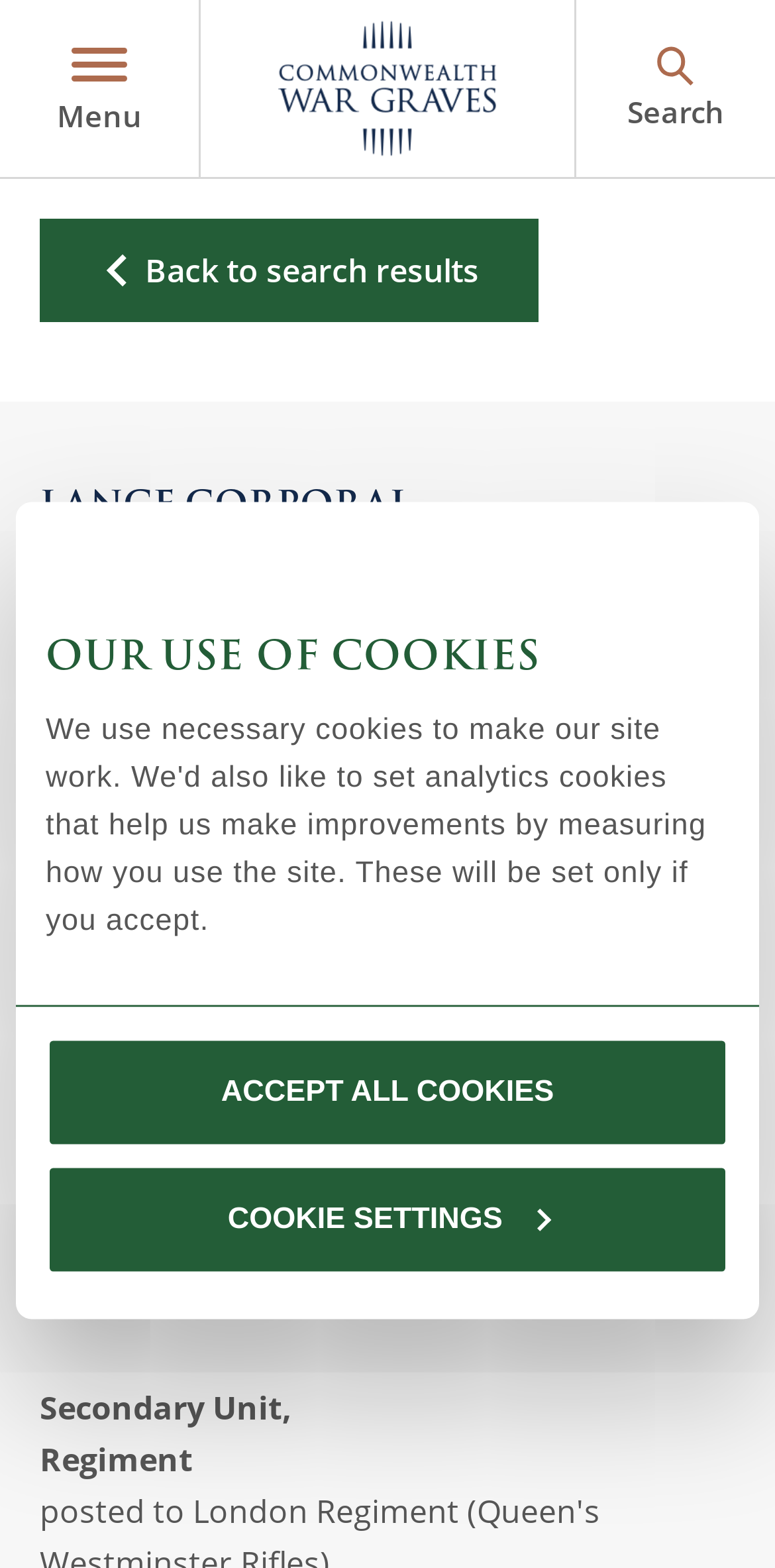Locate the bounding box coordinates of the segment that needs to be clicked to meet this instruction: "Click the 'Find cemeteries and memorials near me' link".

[0.062, 0.427, 0.938, 0.505]